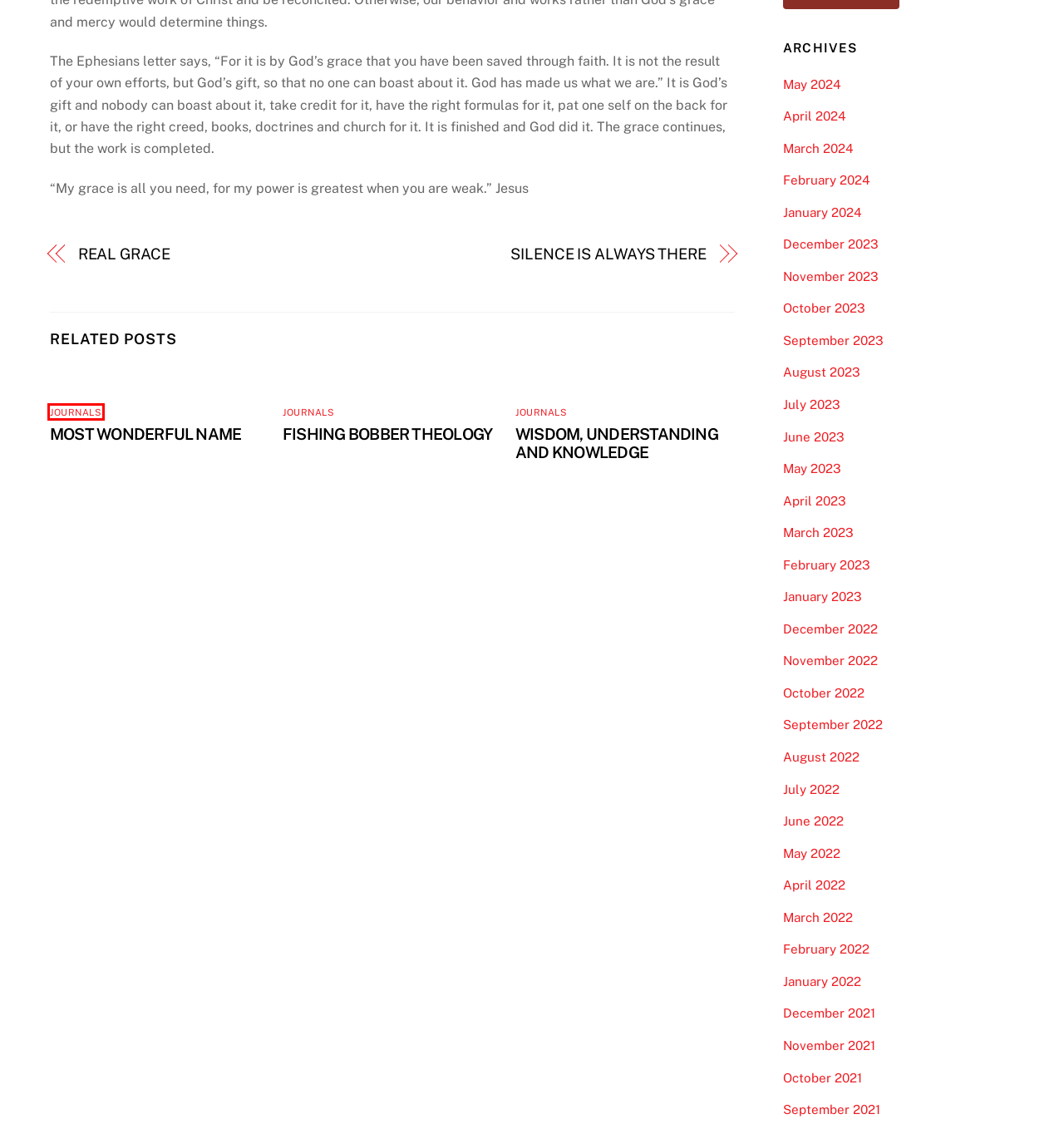Assess the screenshot of a webpage with a red bounding box and determine which webpage description most accurately matches the new page after clicking the element within the red box. Here are the options:
A. November 2021 - Red Mountain Journal
B. June 2022 - Red Mountain Journal
C. December 2022 - Red Mountain Journal
D. January 2022 - Red Mountain Journal
E. February 2022 - Red Mountain Journal
F. Journals Archives - Red Mountain Journal
G. January 2023 - Red Mountain Journal
H. August 2023 - Red Mountain Journal

F